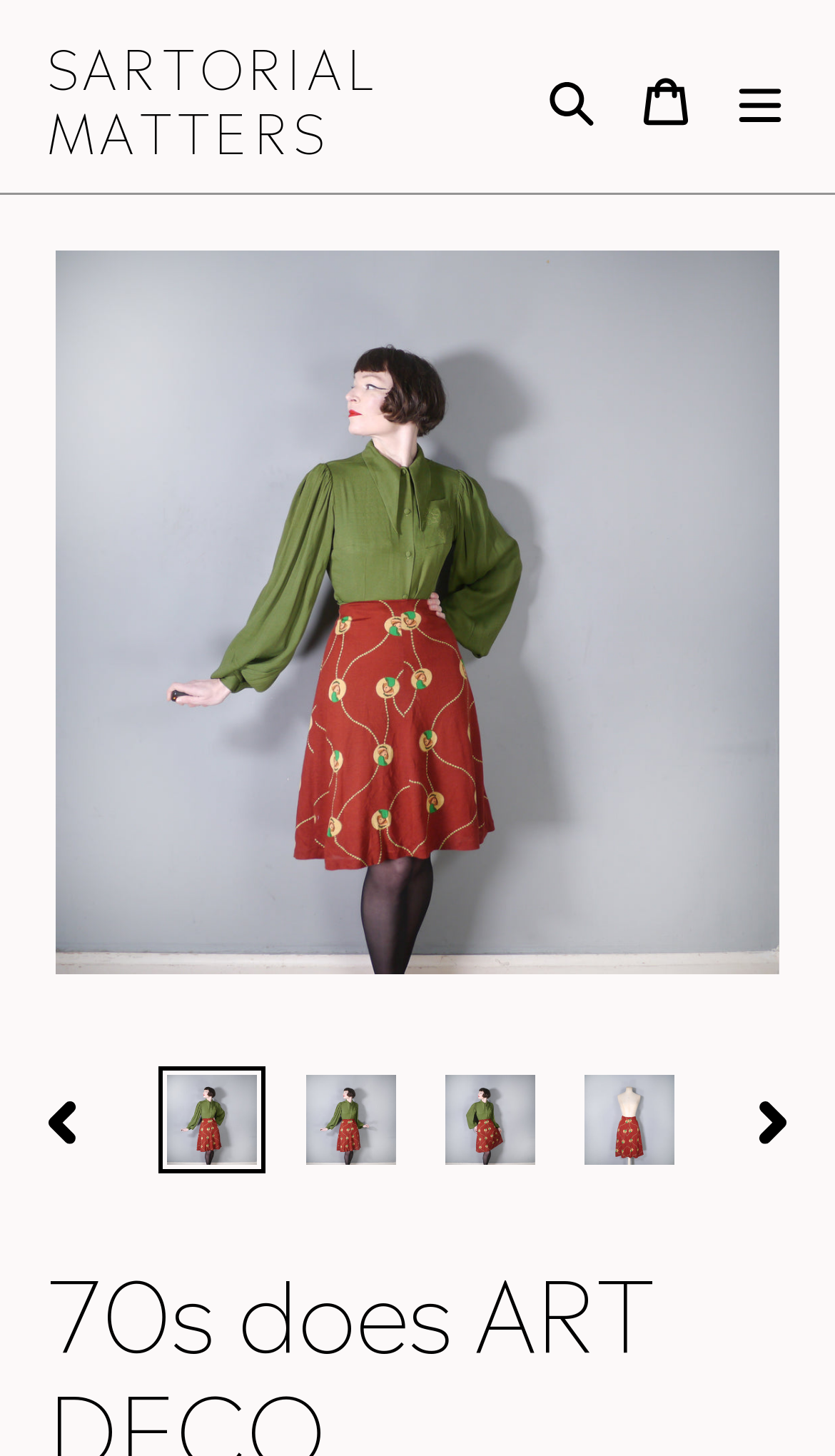What is the pattern on the skirt?
Please respond to the question with a detailed and thorough explanation.

The meta description mentions a 'brilliant pattern of flapper style ladies framed in portrait style in soft shades of mustard', which suggests that the pattern on the skirt is of flapper style ladies.